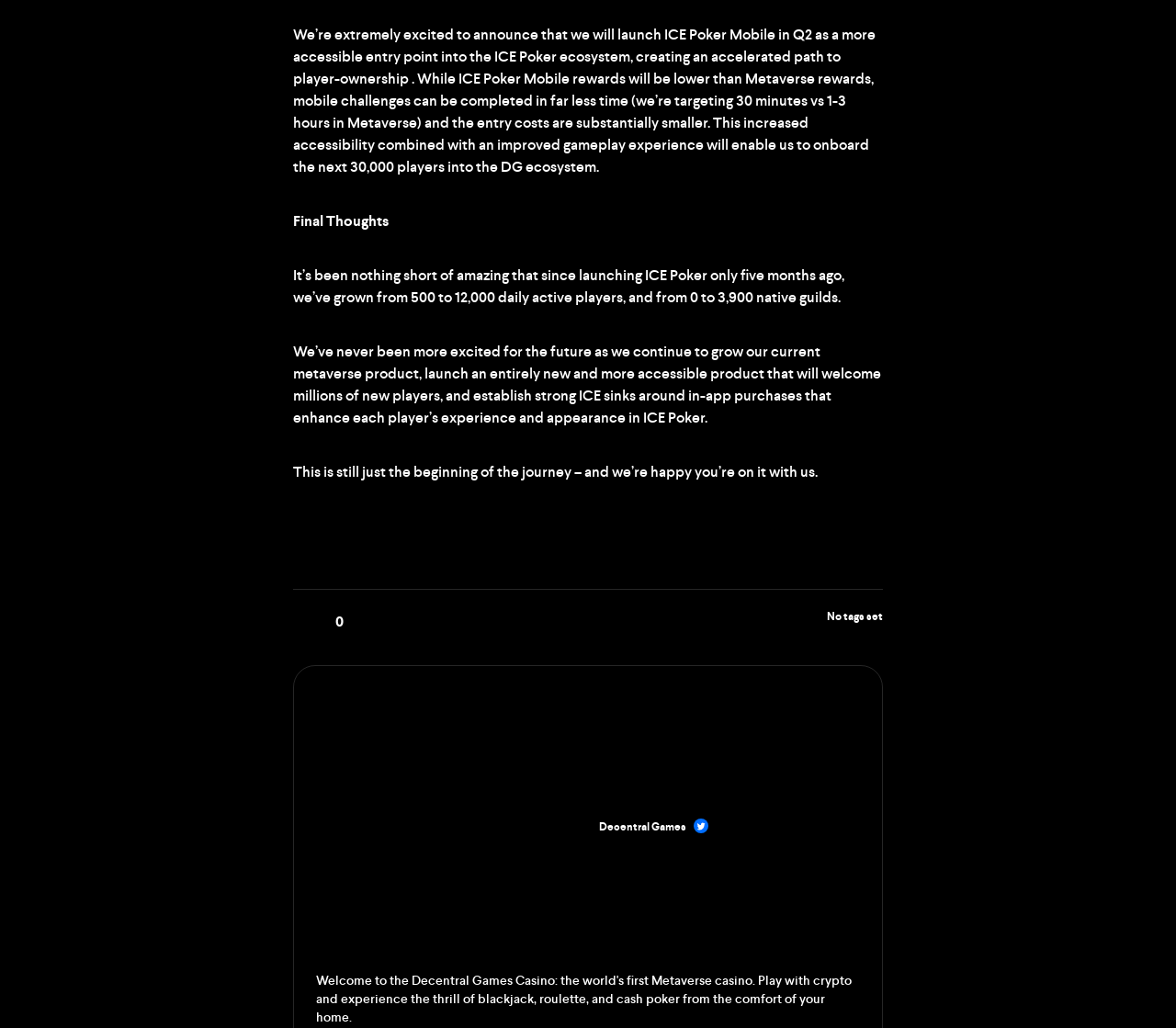Predict the bounding box for the UI component with the following description: "parent_node: Share this paragraph".

[0.139, 0.501, 0.163, 0.528]